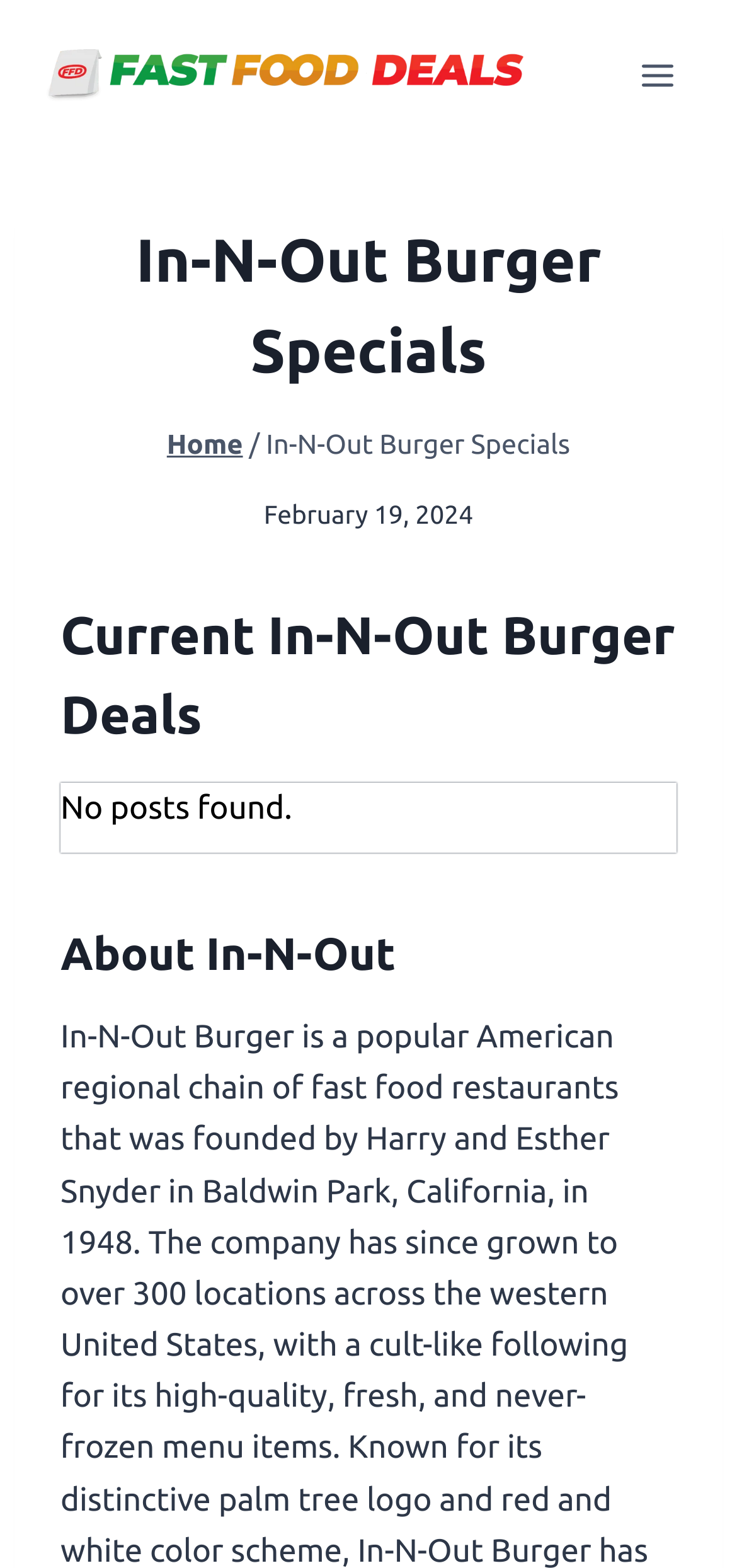Find the primary header on the webpage and provide its text.

In-N-Out Burger Specials